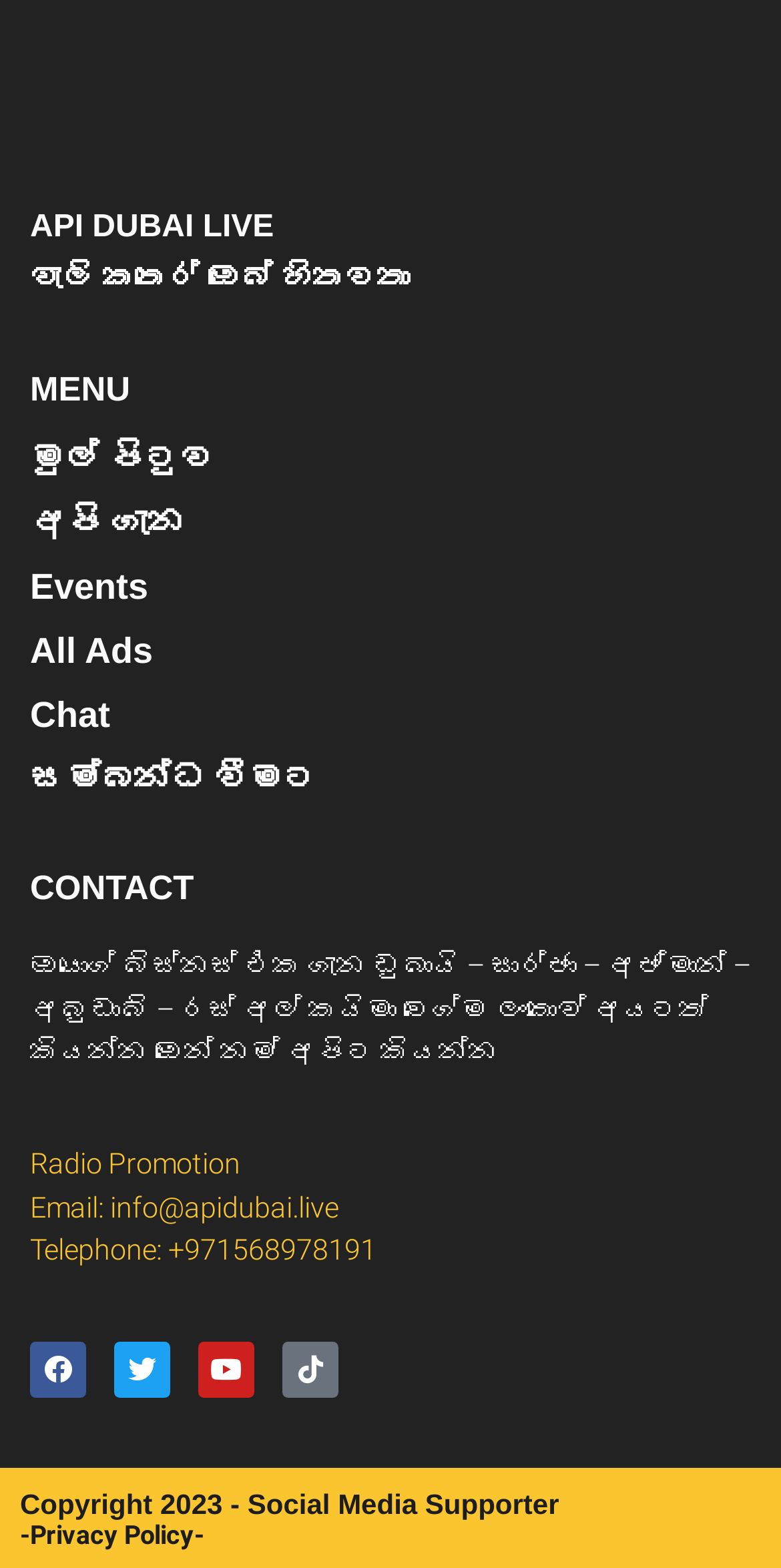Determine the bounding box coordinates of the region to click in order to accomplish the following instruction: "Browse hotels in Baden-Wuerttemberg". Provide the coordinates as four float numbers between 0 and 1, specifically [left, top, right, bottom].

None